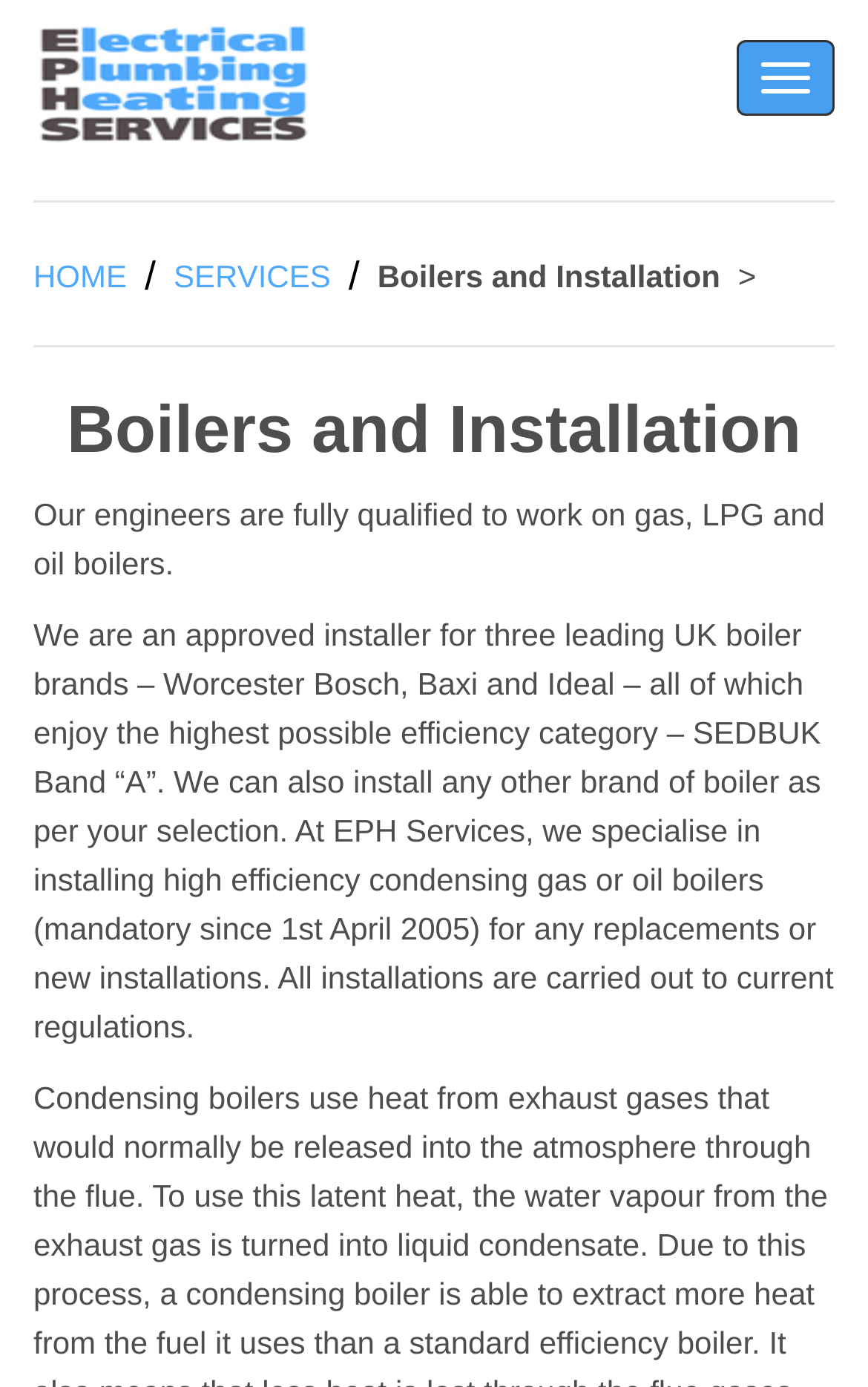Illustrate the webpage thoroughly, mentioning all important details.

The webpage is about EPH Services, a company that provides boiler services in Norwich. At the top right corner, there is a "Toggle navigation" button. On the top left, the company's logo and name "EPH Services" are displayed, with a horizontal separator below. 

The main navigation menu is situated below the separator, featuring links to "HOME" and "SERVICES", separated by a slash. The current page is highlighted, indicated by a ">" symbol, and the title "Boilers and Installation" is displayed in a strong font.

Below the navigation menu, there is another horizontal separator. The main content of the page starts with a heading "Boilers and Installation", spanning the entire width of the page. 

A paragraph of text follows, describing the company's engineers' qualifications and the types of boilers they work with. Below this, a longer paragraph provides more details about the company's installation services, including the brands they work with and the types of boilers they install.